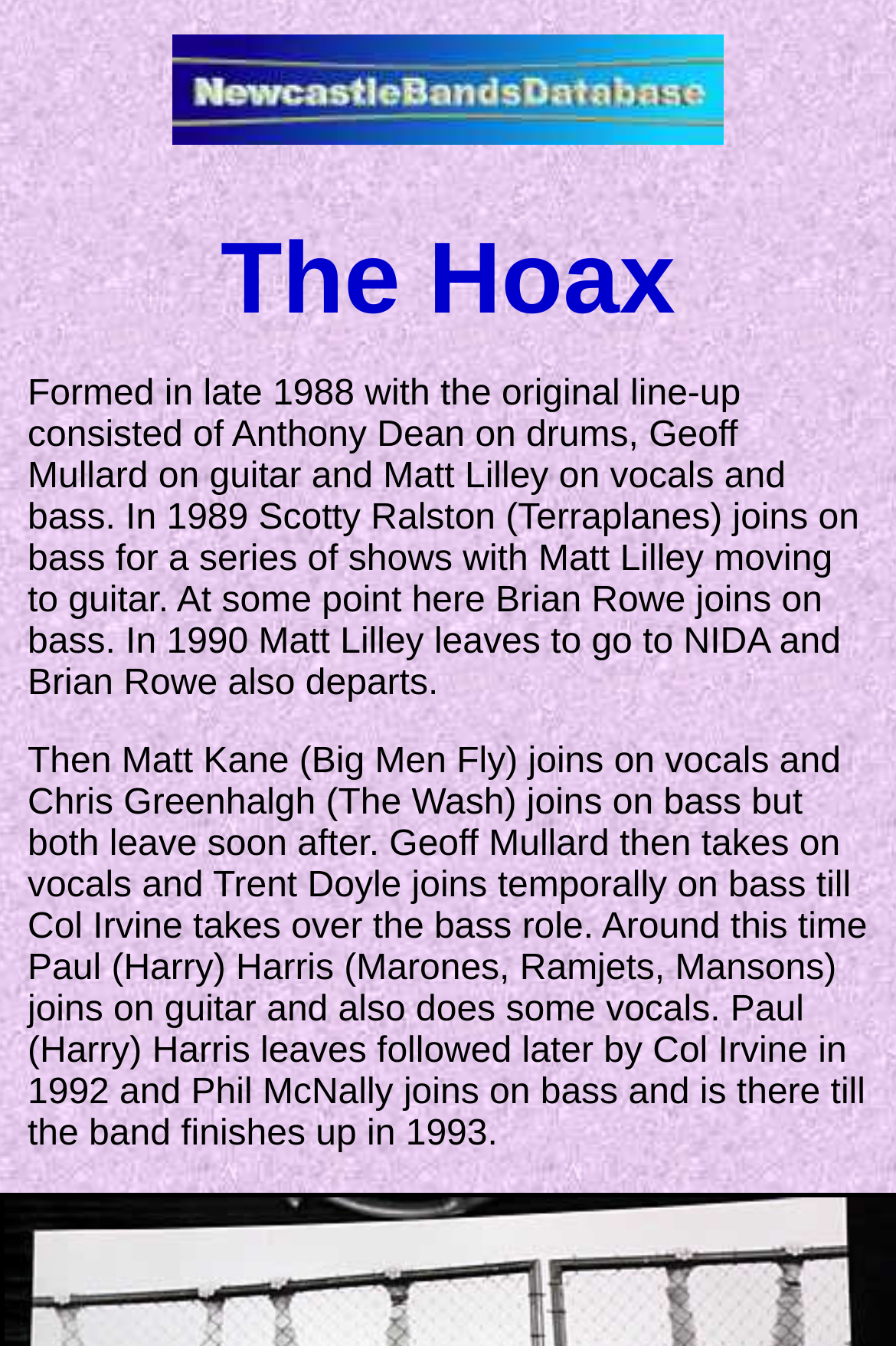Identify the bounding box for the UI element described as: "parent_node: The Hoax". Ensure the coordinates are four float numbers between 0 and 1, formatted as [left, top, right, bottom].

[0.192, 0.085, 0.808, 0.114]